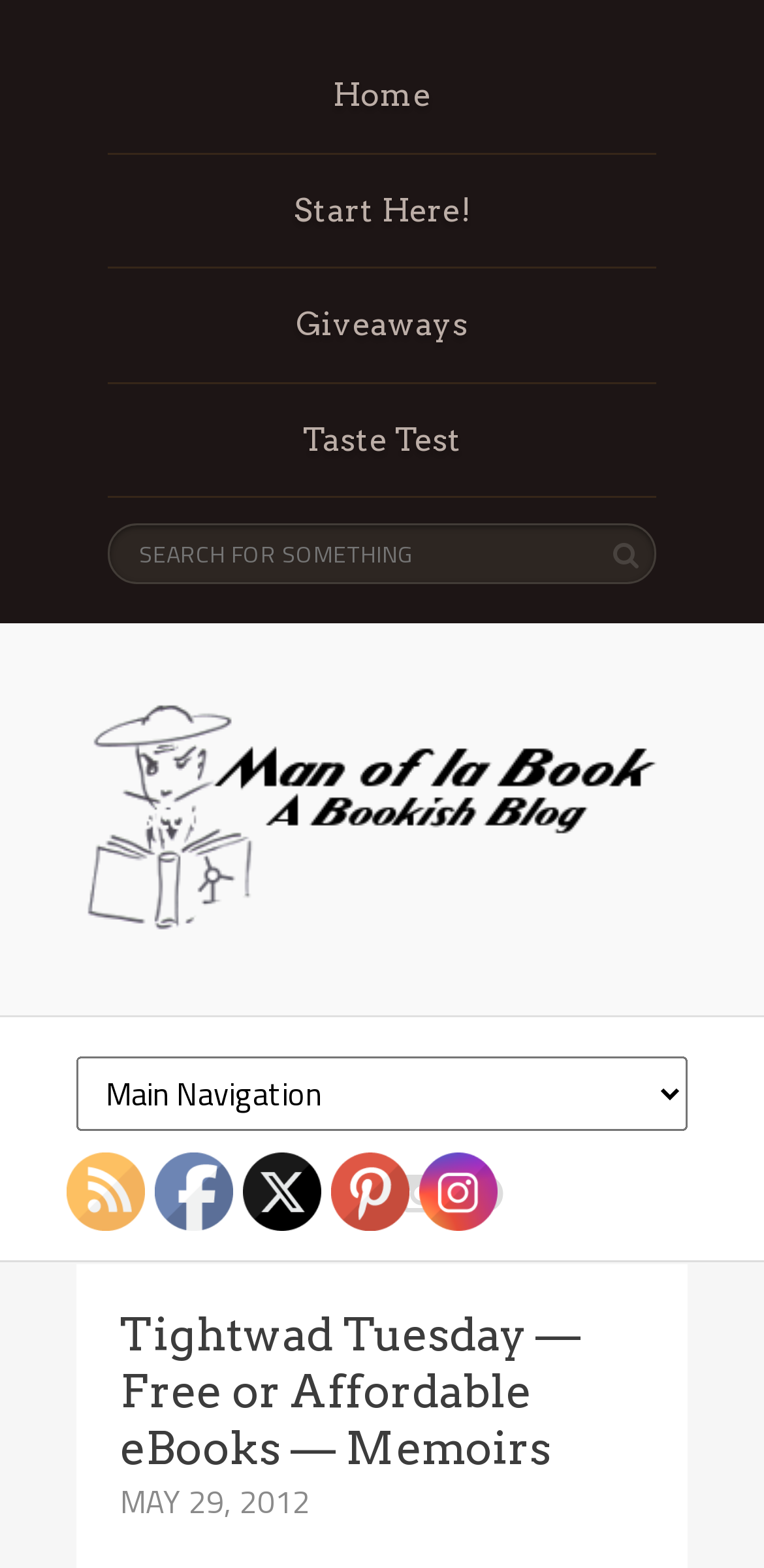Please answer the following question using a single word or phrase: 
What is the date of the post?

MAY 29, 2012